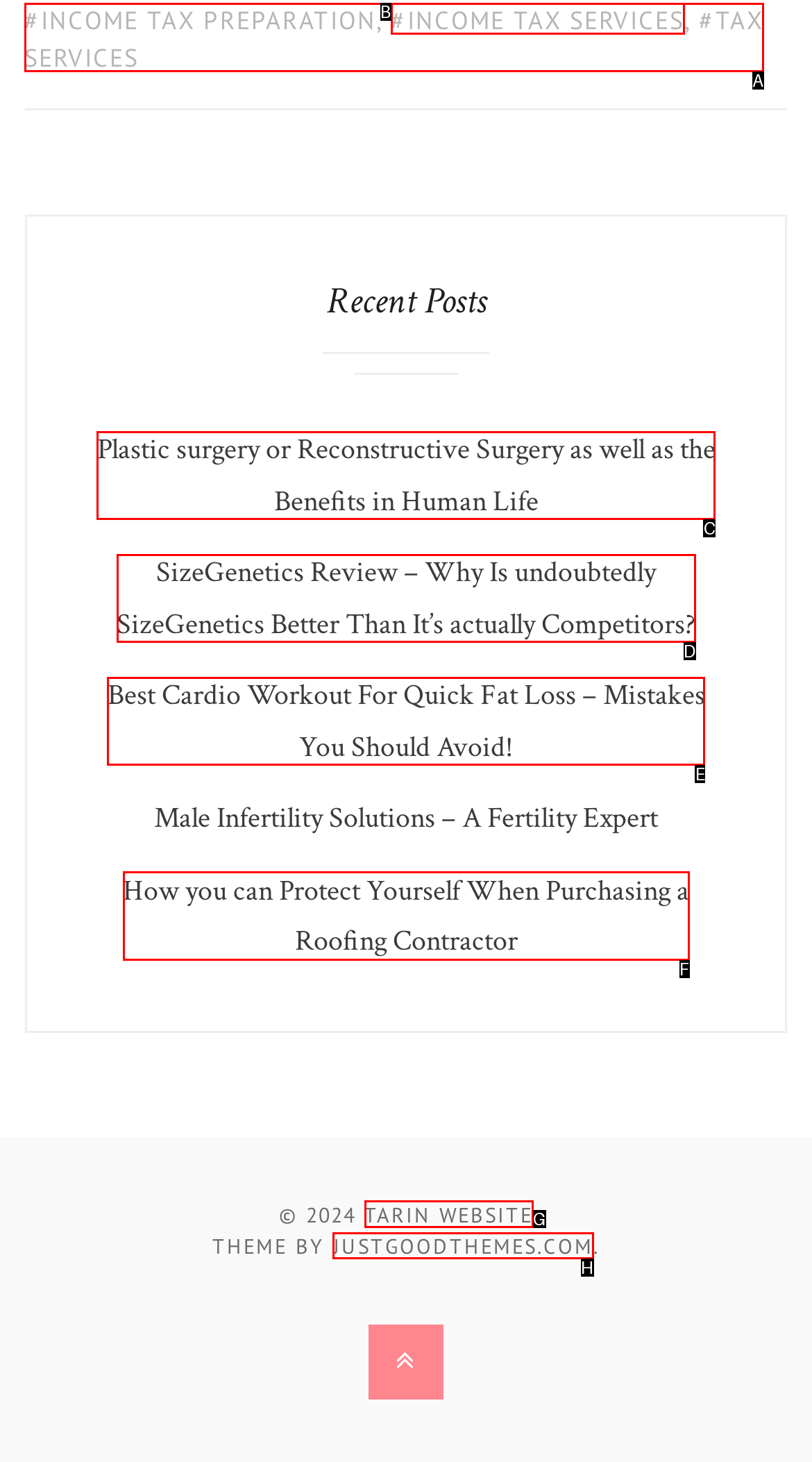Identify the correct UI element to click for the following task: Check the theme provider Choose the option's letter based on the given choices.

H